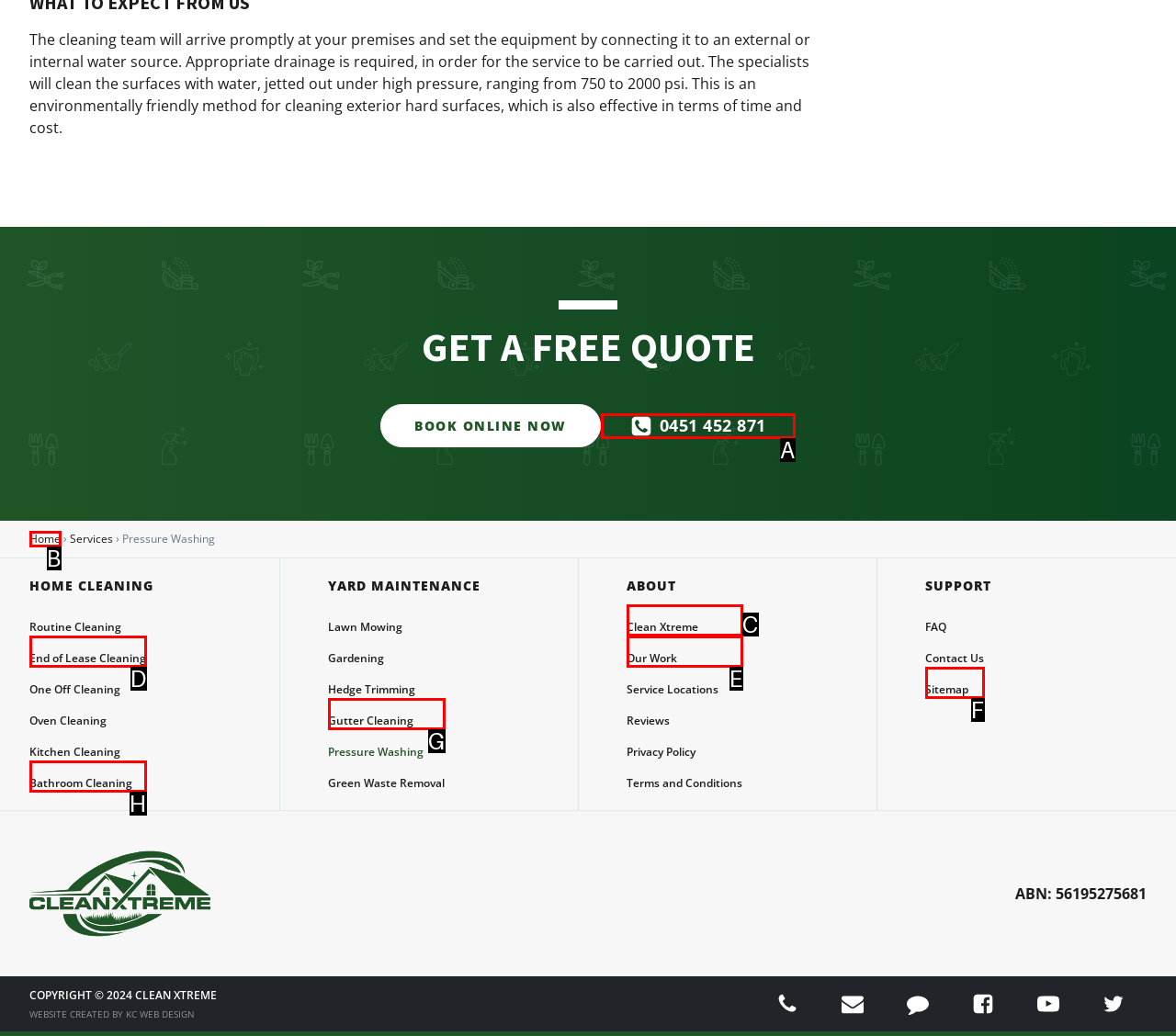Choose the correct UI element to click for this task: Call the phone number Answer using the letter from the given choices.

A